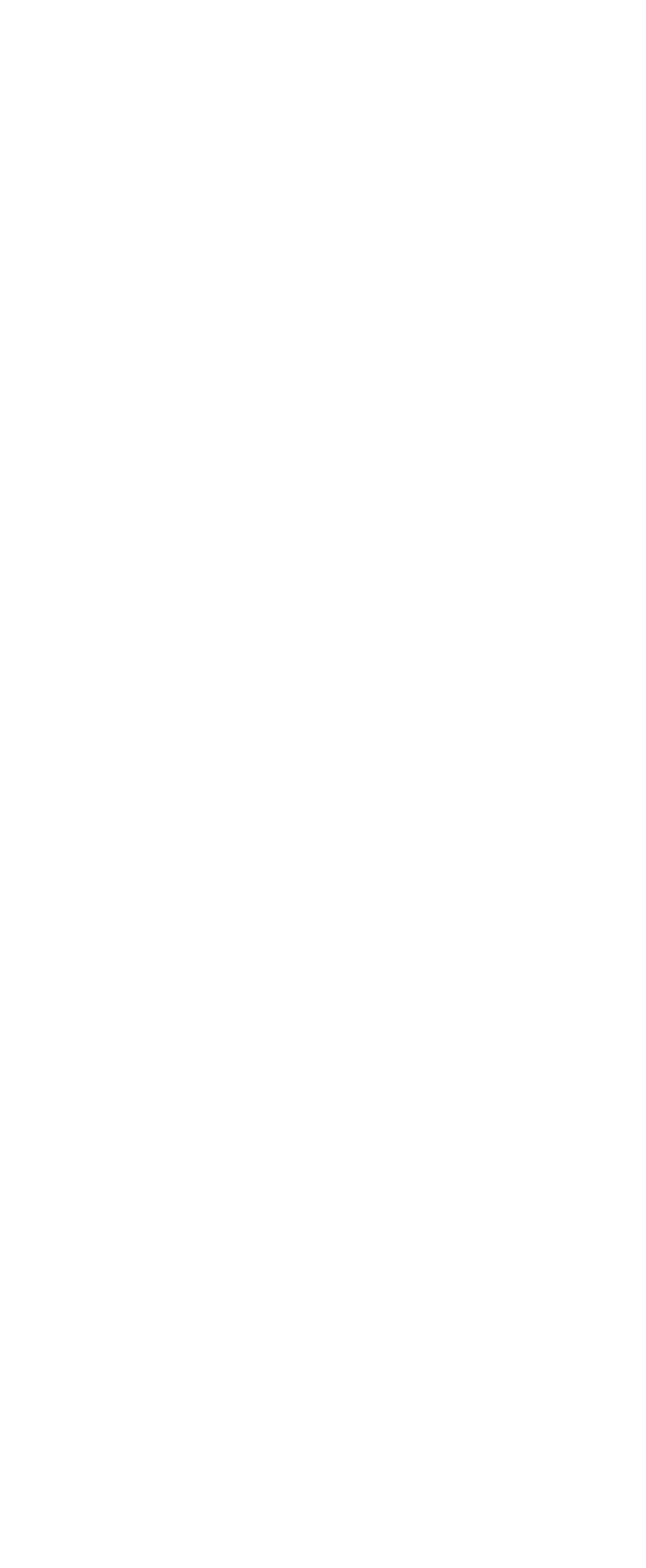Please determine the bounding box coordinates of the element's region to click in order to carry out the following instruction: "Explore the tags". The coordinates should be four float numbers between 0 and 1, i.e., [left, top, right, bottom].

None